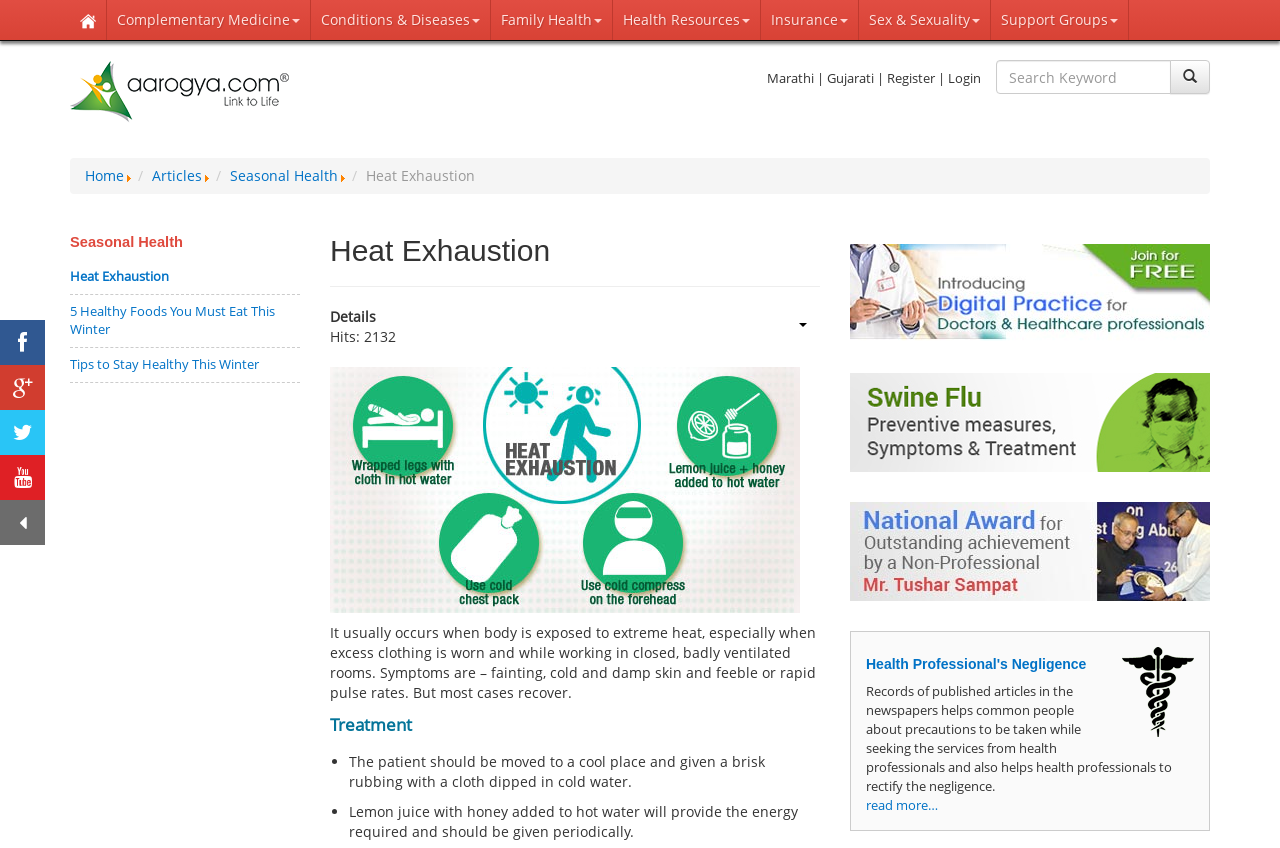Write an exhaustive caption that covers the webpage's main aspects.

The webpage is about Heat Exhaustion, a health-related topic. At the top, there is a navigation bar with links to various sections, including Home, Complementary Medicine, Conditions & Diseases, Family Health, Health Resources, Insurance, Sex & Sexuality, and Support Groups. Below the navigation bar, there is a logo of Aarogya.com, a health-related website, accompanied by a search bar.

On the left side of the page, there are several links to social media platforms, represented by icons. Below these links, there is a section titled "Seasonal Health" with links to related articles, including the current article on Heat Exhaustion.

The main content of the page is divided into sections. The first section has a heading "Heat Exhaustion" and provides a brief description of the condition, its symptoms, and treatment. The description is accompanied by an image related to Heat Exhaustion.

The treatment section is presented in a list format, with each point preceded by a bullet marker. The points describe the steps to be taken to treat Heat Exhaustion, including moving the patient to a cool place and providing them with a drink made of lemon juice, honey, and hot water.

Below the treatment section, there are links to other articles related to Seasonal Health, including "5 Healthy Foods You Must Eat This Winter" and "Tips to Stay Healthy This Winter".

On the right side of the page, there are several links to other health-related topics, including Introducing Digital Practice for Doctors & Healthcare professionals, Swine Flu, and National Award for Outstanding achievement by a Non-Professional - Tushar Sampat. Each link is accompanied by a related image.

At the bottom of the page, there is a section titled "Health Professional's Negligence" with a heading, an image, and a brief description of the topic. The description explains how records of published articles in newspapers can help common people take precautions while seeking services from health professionals and also help health professionals rectify their negligence. There is a "read more…" link at the end of the section.